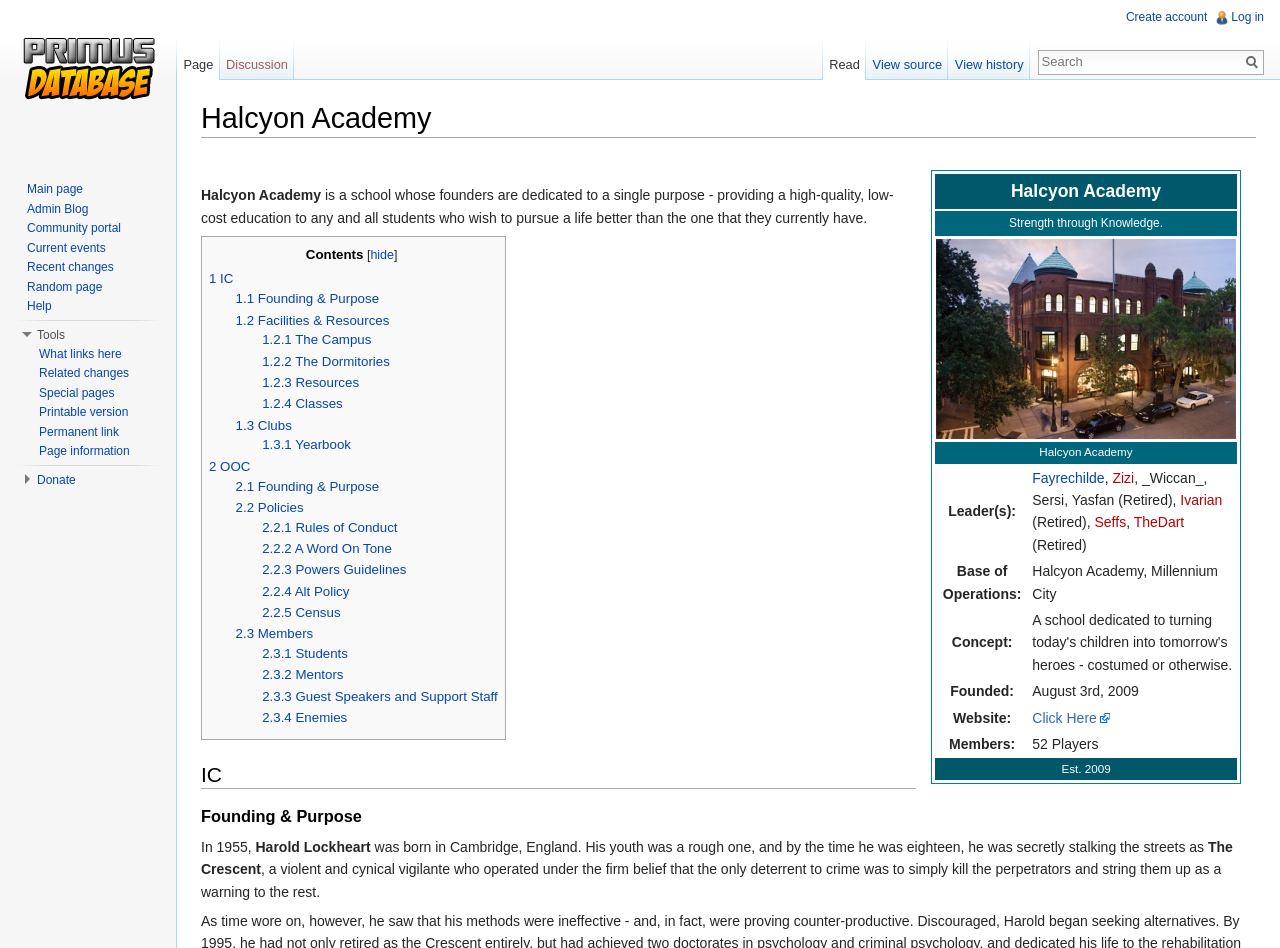Please identify the bounding box coordinates for the region that you need to click to follow this instruction: "visit Website:".

[0.806, 0.748, 0.867, 0.765]